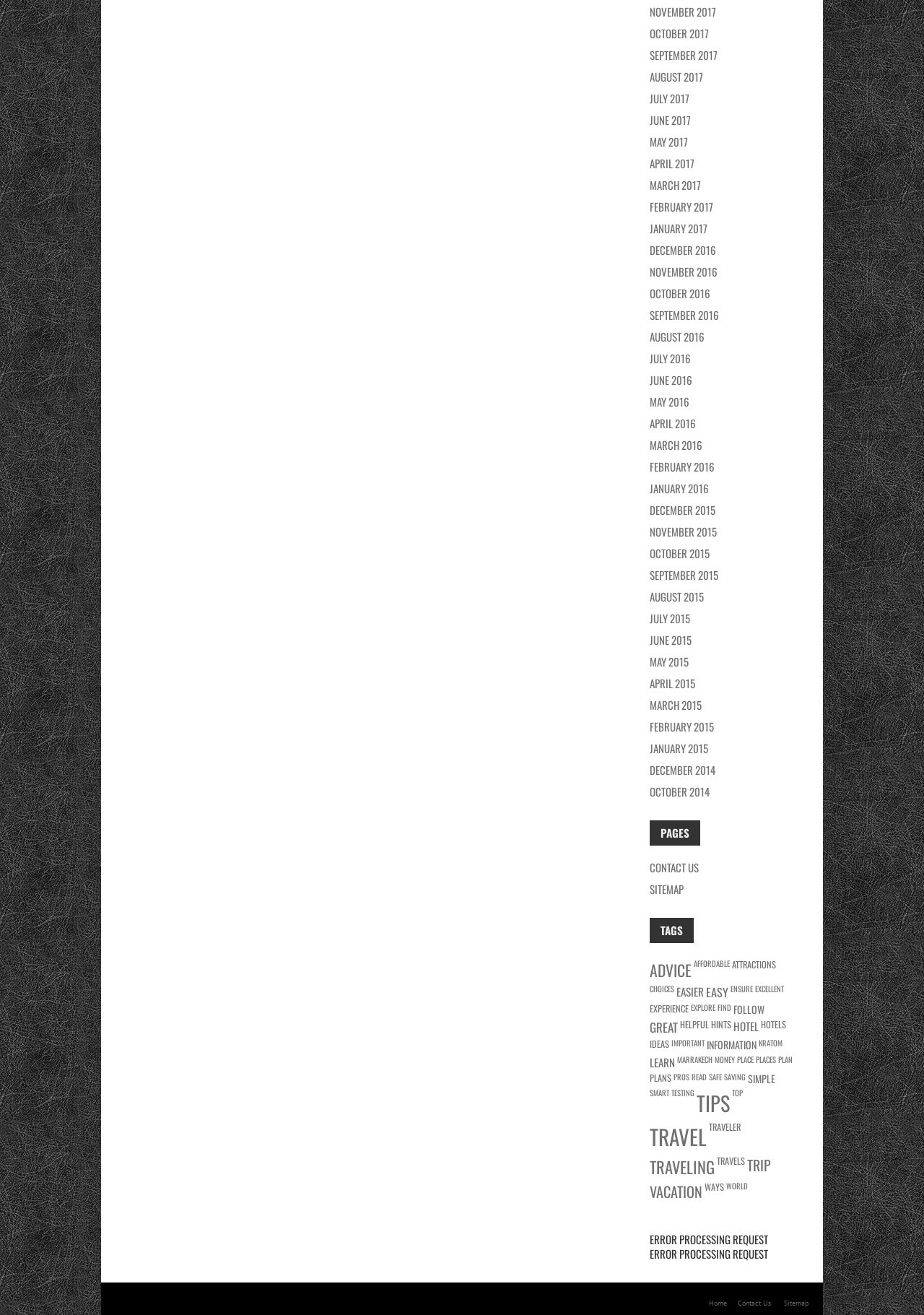Please provide a one-word or phrase answer to the question: 
What is the tag with the most items?

GREAT